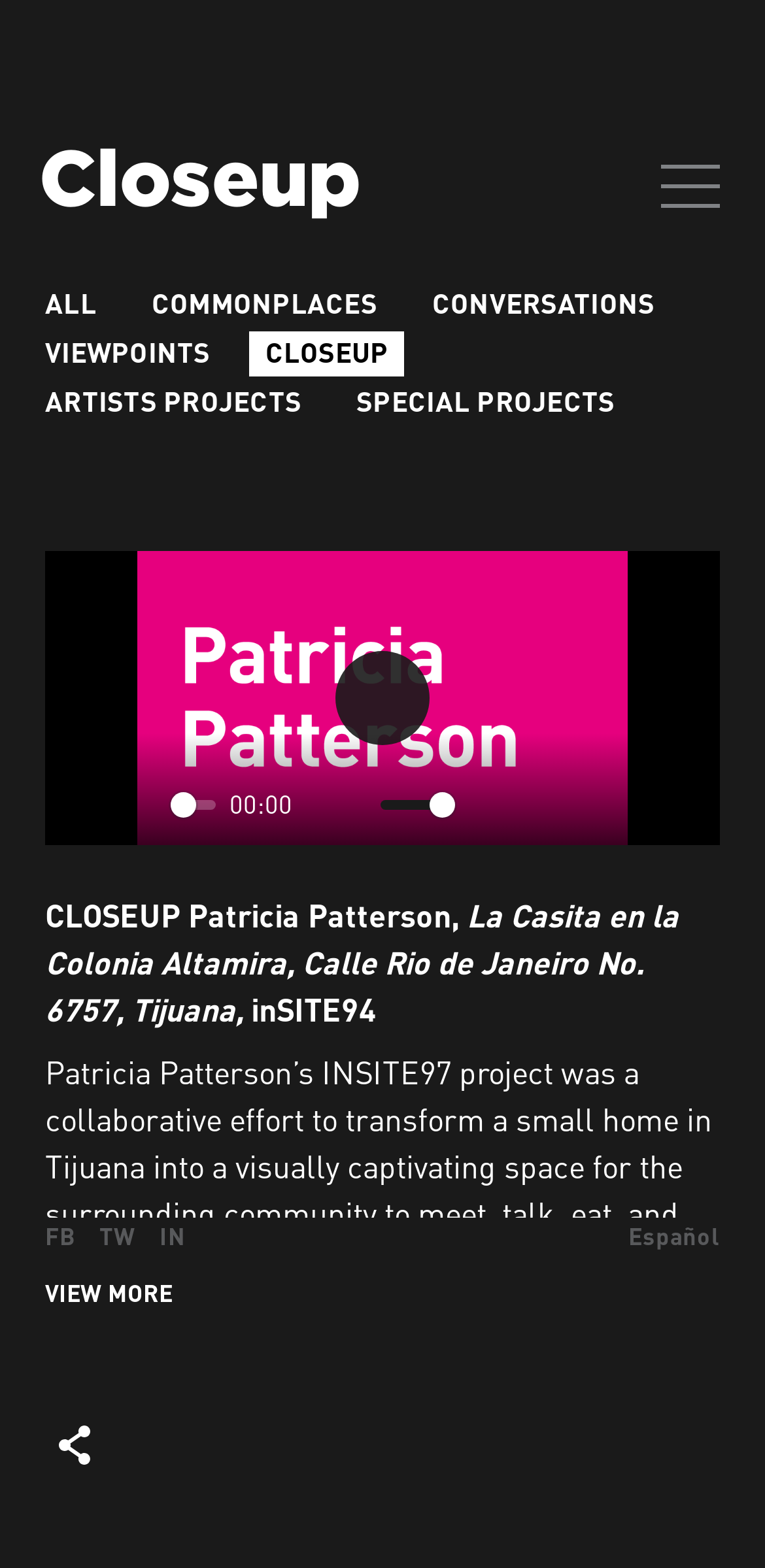Please find the bounding box coordinates of the element that you should click to achieve the following instruction: "Mute the video". The coordinates should be presented as four float numbers between 0 and 1: [left, top, right, bottom].

[0.401, 0.493, 0.483, 0.533]